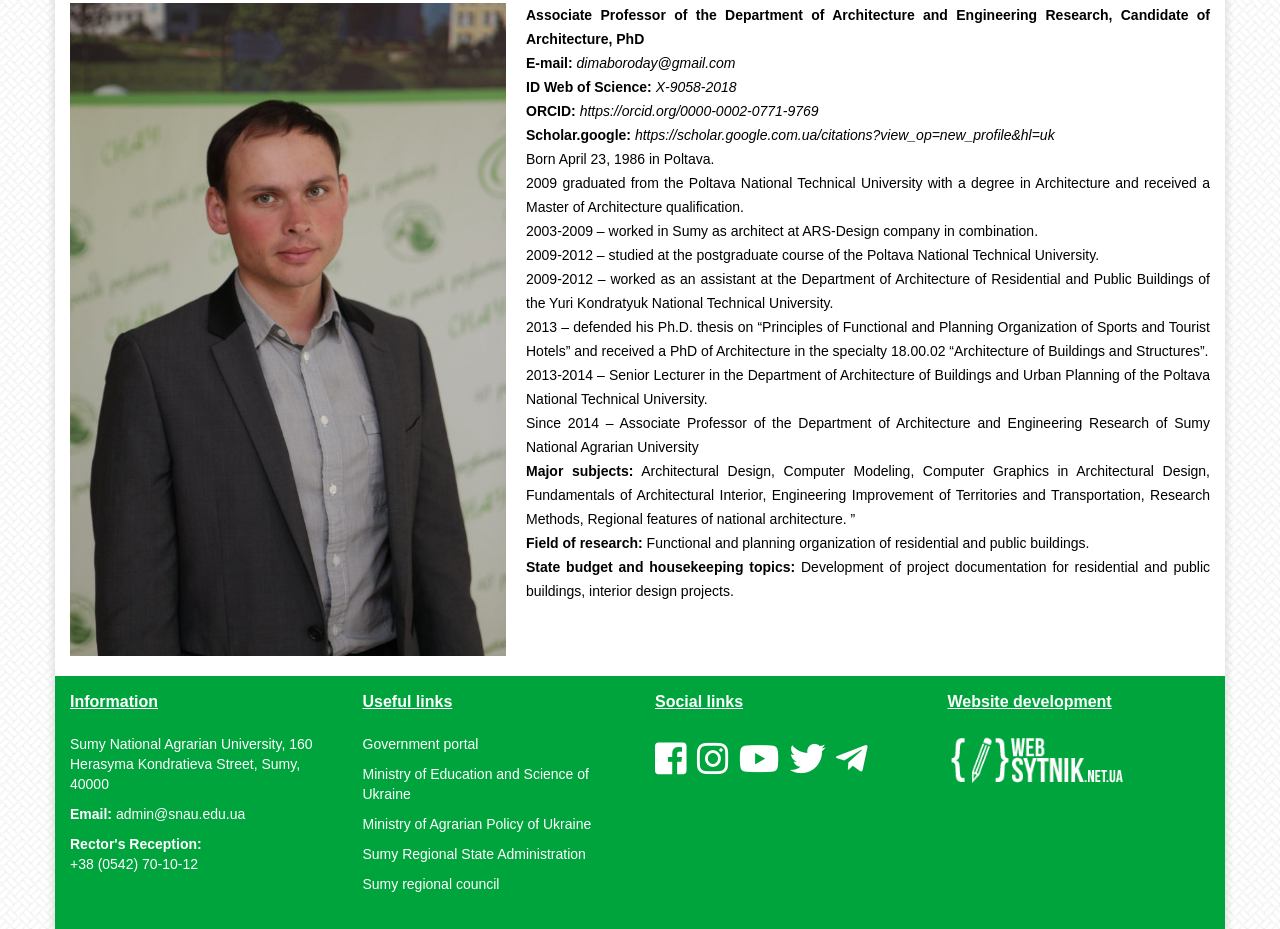Using the provided element description: "alt="BORODAI DMYTRO"", identify the bounding box coordinates. The coordinates should be four floats between 0 and 1 in the order [left, top, right, bottom].

[0.055, 0.35, 0.411, 0.367]